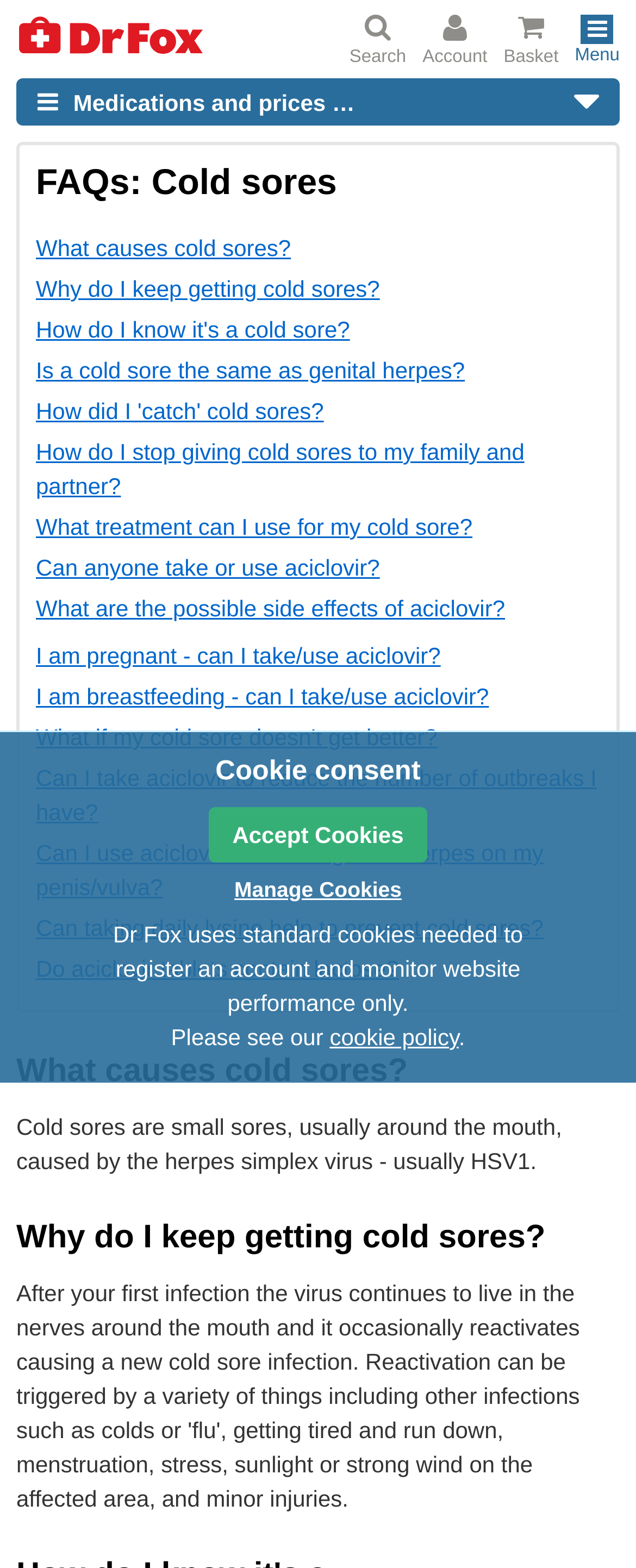Provide a thorough description of the webpage you see.

The webpage is about frequently asked questions regarding cold sores and their treatment, provided by Dr. Fox online pharmacy. At the top left corner, there is a Dr. Fox logo, accompanied by a search button, an account button, a basket link, and a menu button on the right side. Below the logo, there is a button with a medications and prices dropdown menu.

The main content of the webpage is divided into two sections. The first section is a list of FAQs about cold sores, with 17 links to different questions, such as "What causes cold sores?", "How do I know it's a cold sore?", and "What treatment can I use for my cold sore?". These links are arranged vertically, starting from the top left corner of the section.

The second section provides detailed answers to some of the FAQs. There are three headings, "What causes cold sores?", "Why do I keep getting cold sores?", and "Cookie consent". Under each heading, there is a brief paragraph of text providing the answer to the question. The "Cookie consent" section also includes two links, "Accept Cookies" and "Manage Cookies", and a paragraph of text explaining Dr. Fox's cookie policy.

At the bottom of the webpage, there is a cookie consent section with a heading, two links, and a paragraph of text.